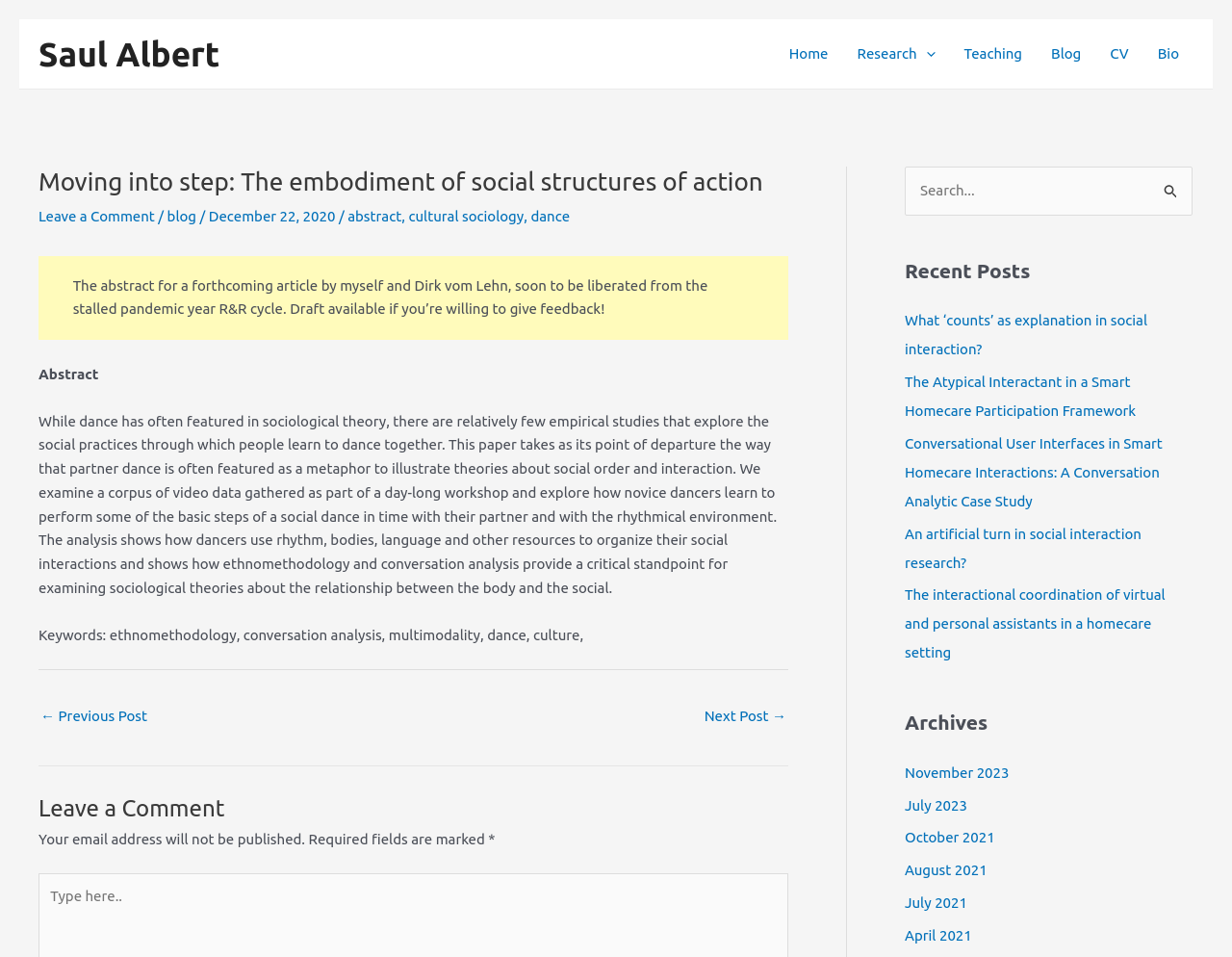Reply to the question with a single word or phrase:
What is the purpose of the search box?

to search the website